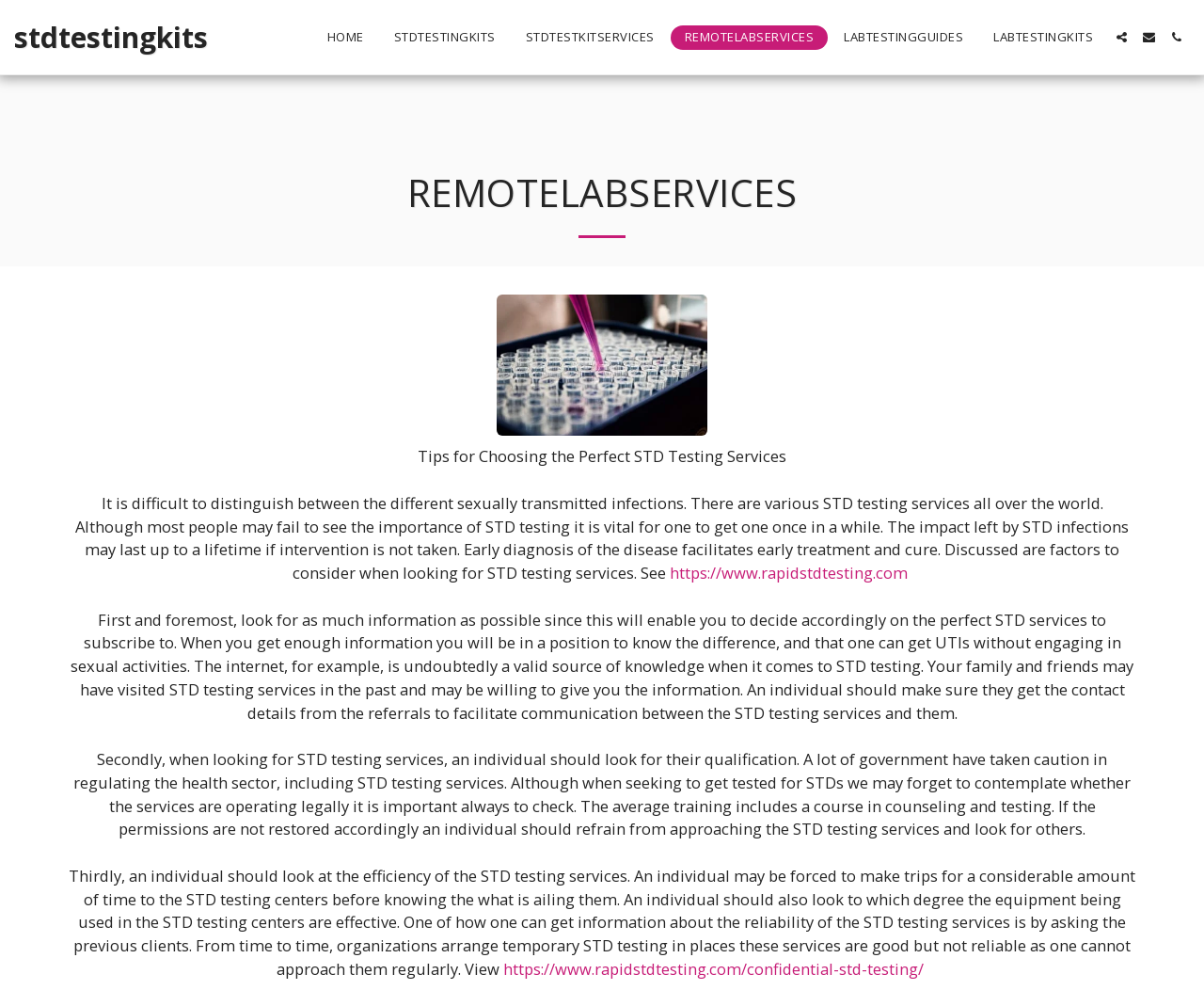What is the main topic of this webpage?
Examine the image and provide an in-depth answer to the question.

Based on the content of the webpage, it appears to be discussing STD testing services, including factors to consider when looking for such services and the importance of early diagnosis and treatment.